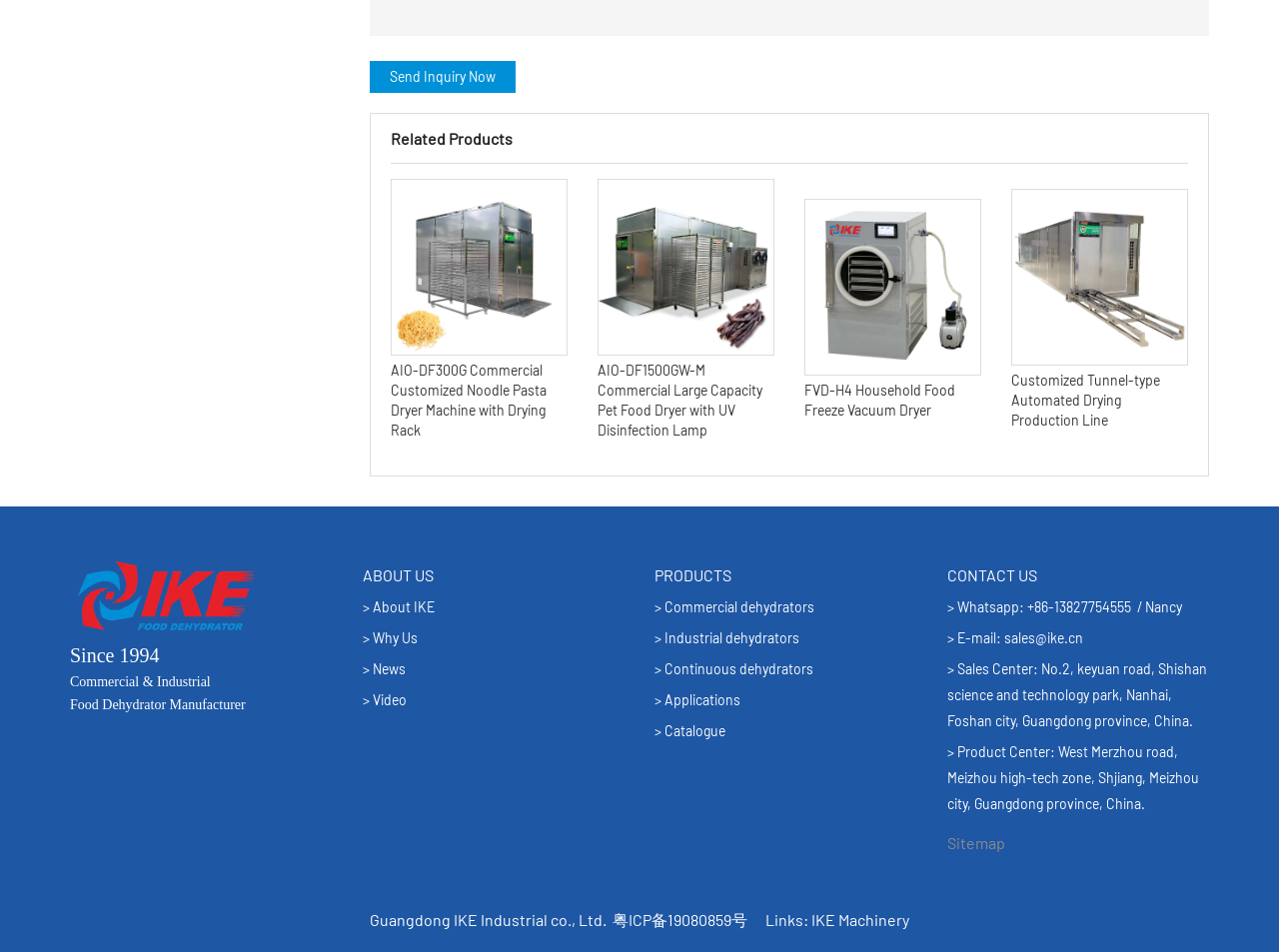Extract the bounding box of the UI element described as: "Send Inquiry Now".

[0.289, 0.064, 0.403, 0.097]